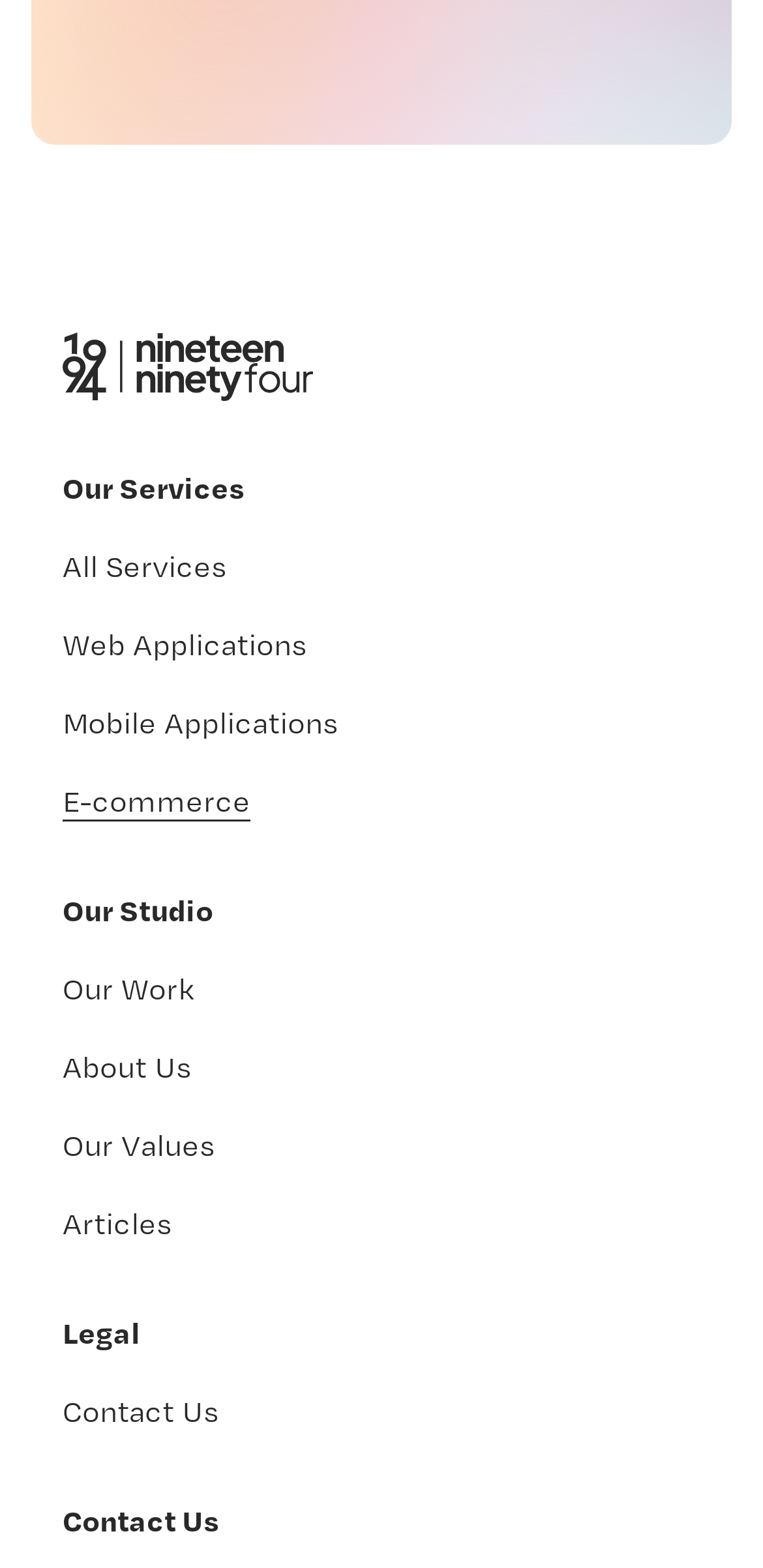Kindly determine the bounding box coordinates for the clickable area to achieve the given instruction: "explore web applications".

[0.082, 0.398, 0.403, 0.423]